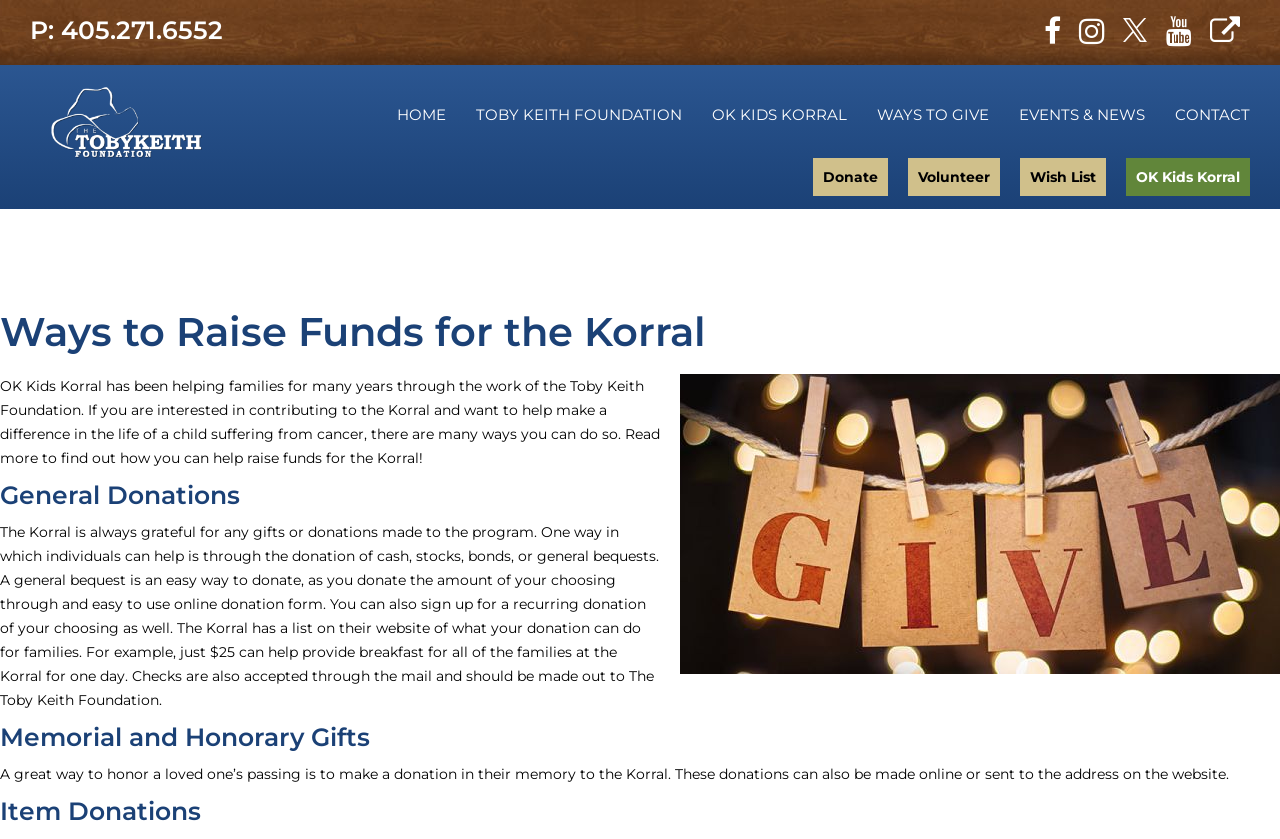How can a memorial gift be made?
Answer the question with a detailed explanation, including all necessary information.

I found the information about how to make a memorial gift by reading the static text under the heading 'Memorial and Honorary Gifts', which states that these donations can be made online or sent to the address on the website.